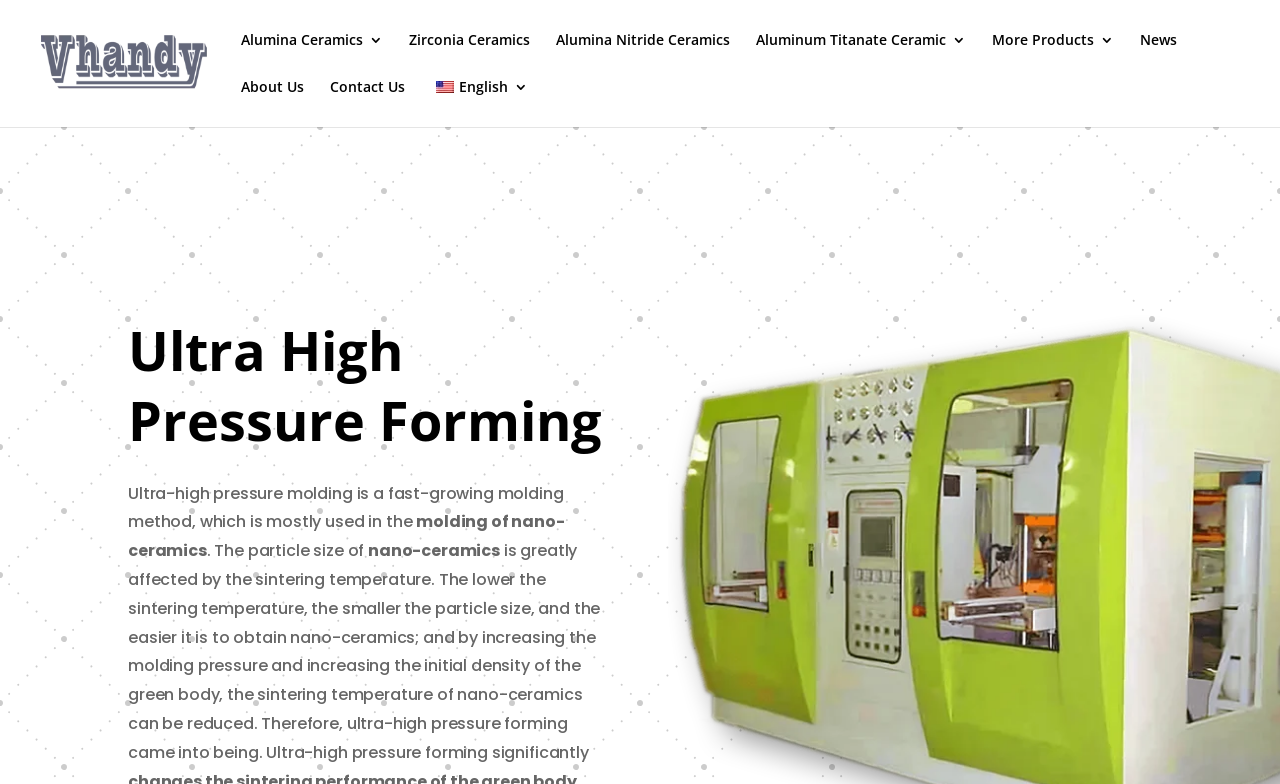Describe the webpage in detail, including text, images, and layout.

The webpage is about Ultra High Pressure Forming, specifically in the context of ceramics, as indicated by the title "Ultra High Pressure Forming | Vhandy Ceramics". 

At the top left, there is a logo of Vhandy Ceramics, which is an image accompanied by a link to the company's website. 

Below the logo, there is a navigation menu with several links, including "Alumina Ceramics 3", "Zirconia Ceramics", "Alumina Nitride Ceramics", "Aluminum Titanate Ceramic 3", "More Products 3", and "News". These links are positioned horizontally, with "Alumina Ceramics 3" on the left and "News" on the right.

On the same level as the navigation menu, but to the right, there are three more links: "About Us", "Contact Us", and "en_US English 3", which is accompanied by a small flag icon. 

The main content of the webpage is a passage of text that explains the concept of ultra-high pressure forming. The text is divided into four paragraphs, with the first paragraph starting with "Ultra-high pressure molding is a fast-growing molding method, which is mostly used in the molding of nano-ceramics." The text is positioned in the middle of the page, with a significant amount of space above and below it.